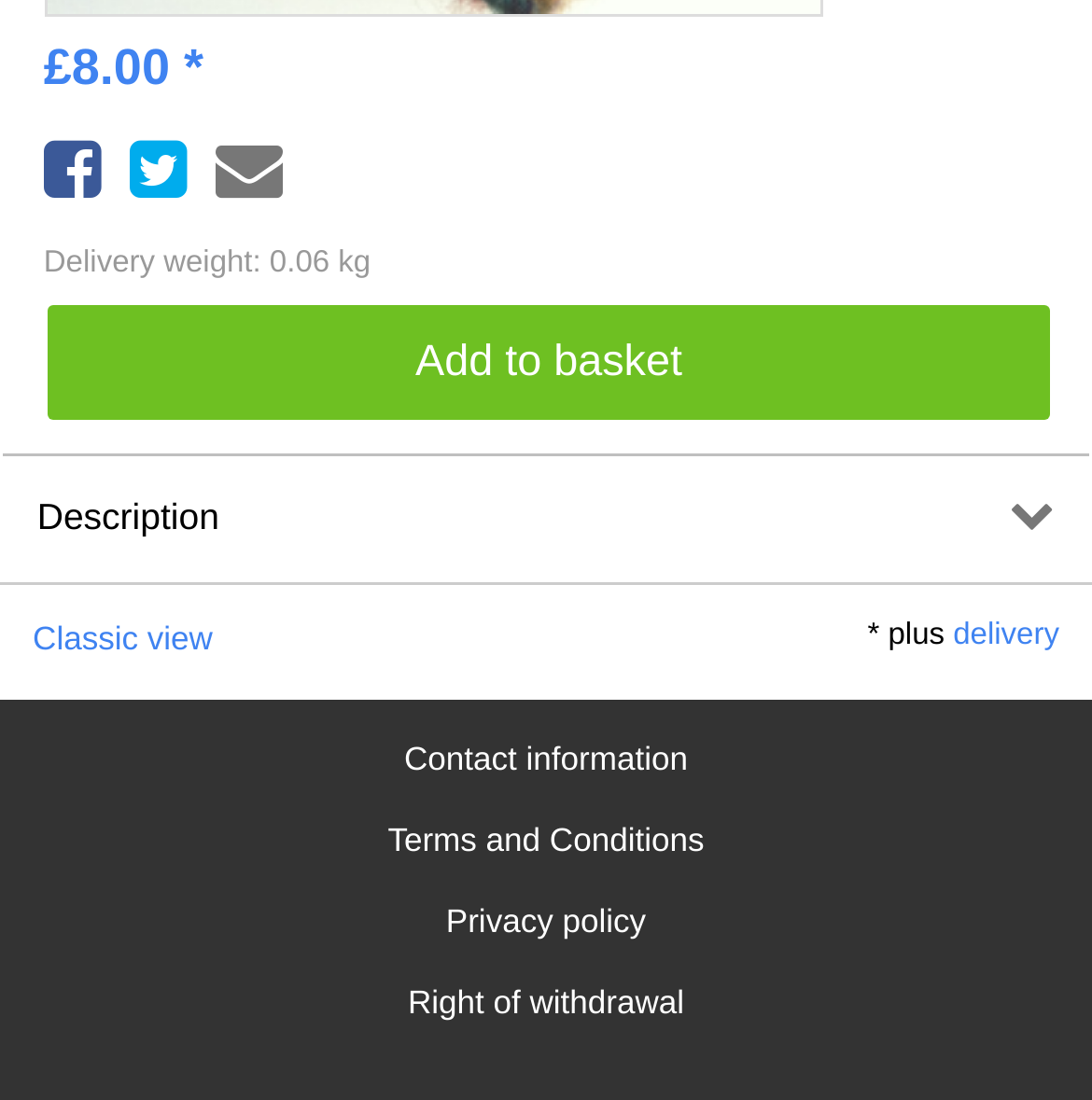Carefully observe the image and respond to the question with a detailed answer:
What is the price of the product?

The price of the product is mentioned as a link on the top of the webpage, which is £8.00.